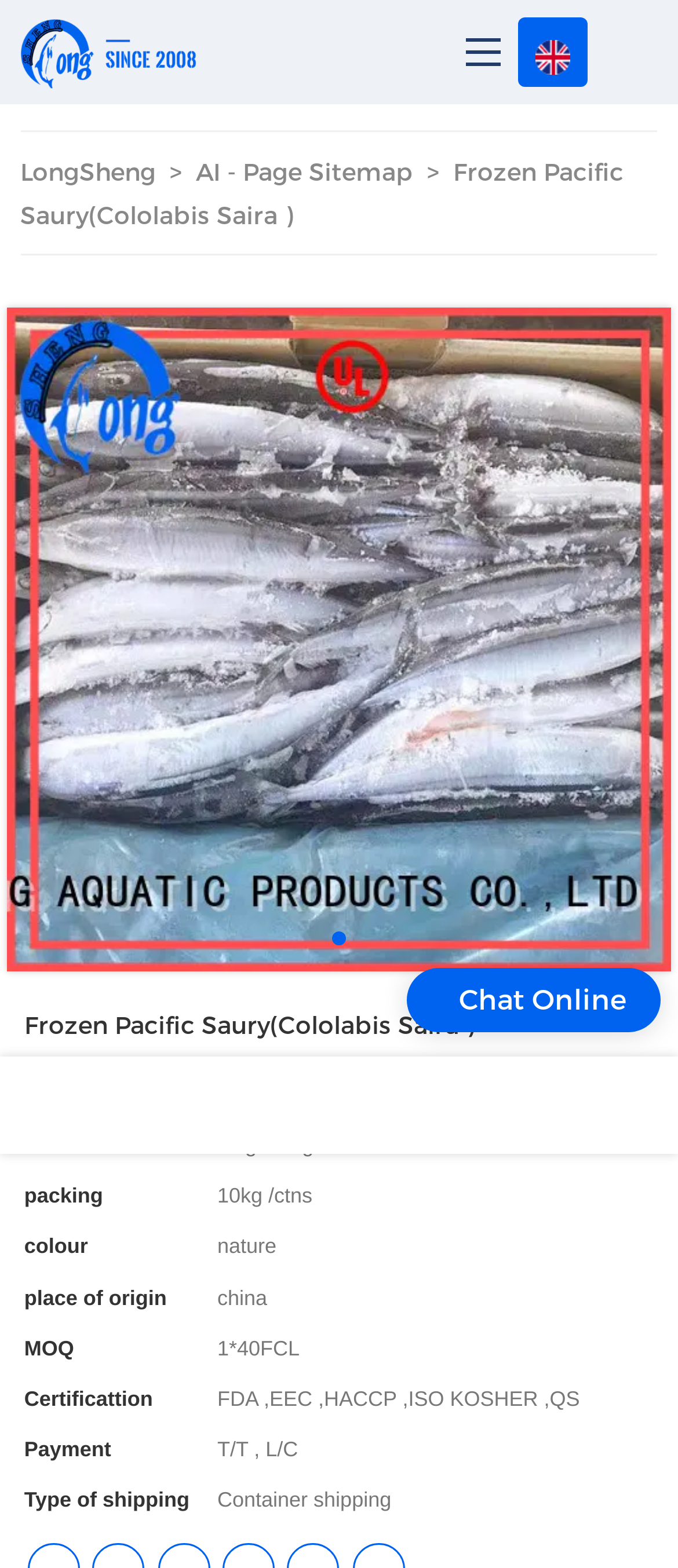Extract the top-level heading from the webpage and provide its text.

Frozen Pacific Saury(Cololabis Saira )